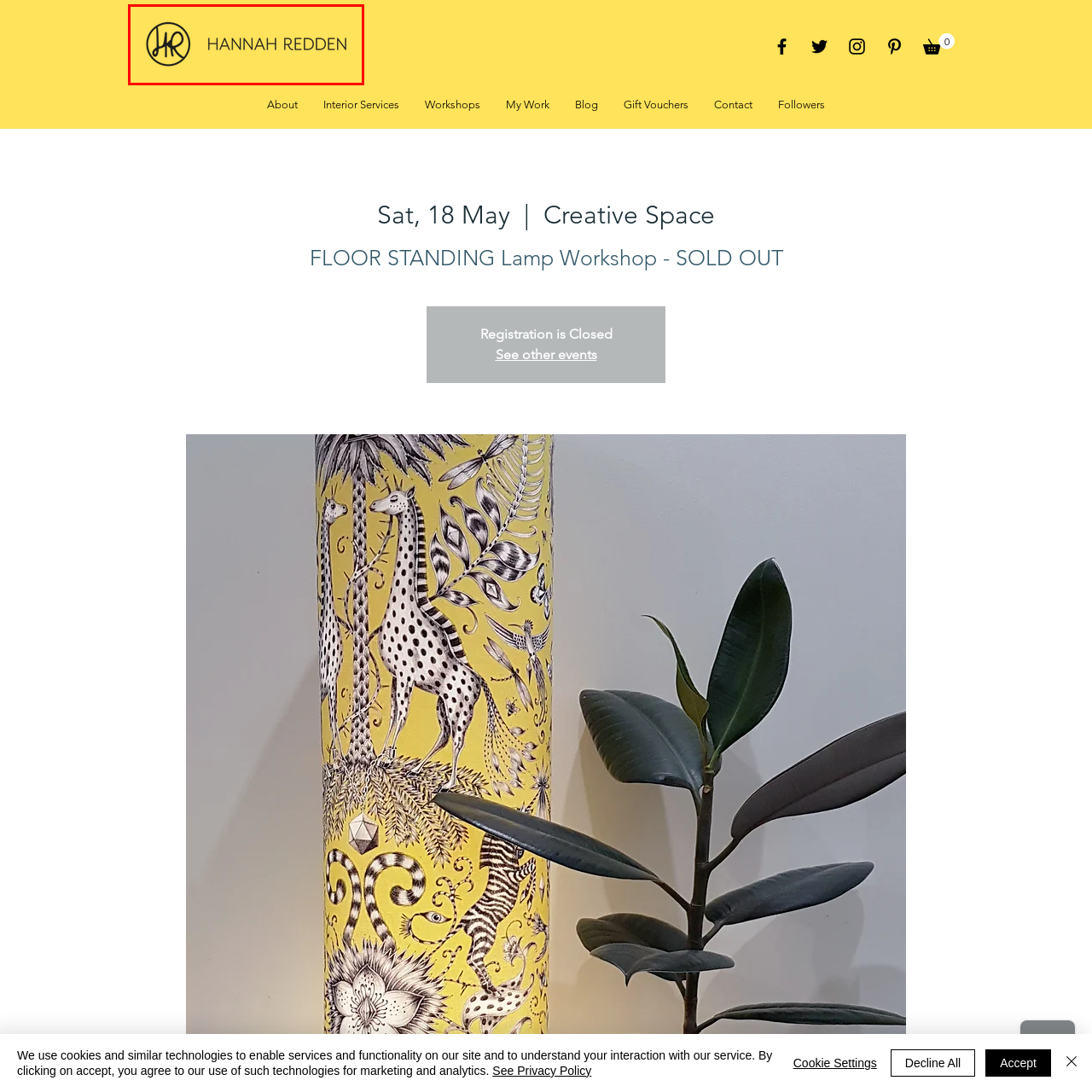Inspect the image outlined in red and answer succinctly: What is the shape of the emblem in the logo?

Circular